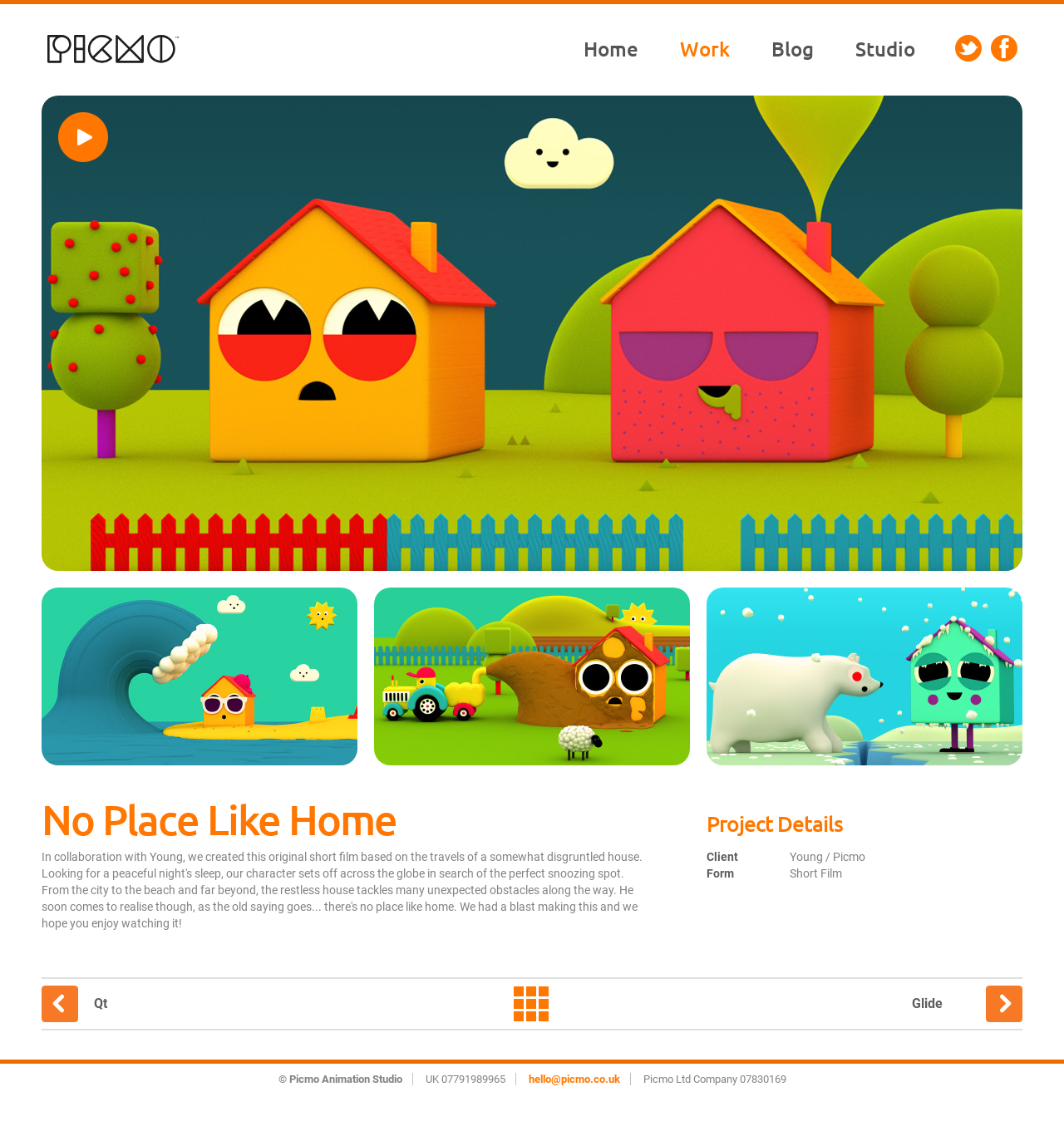Please determine the bounding box coordinates for the element with the description: "Play video".

[0.039, 0.287, 0.961, 0.298]